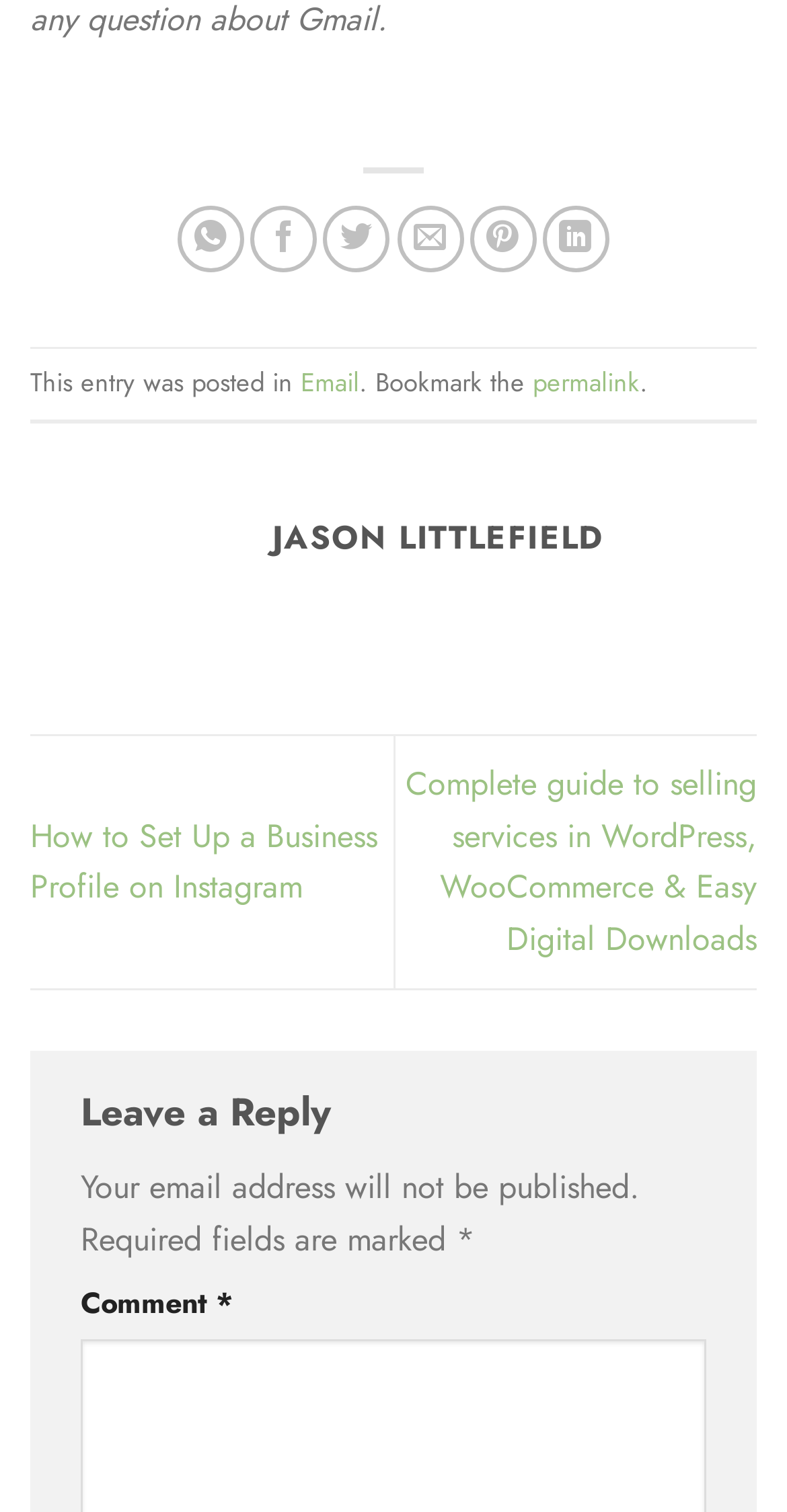Give a short answer to this question using one word or a phrase:
What is required to leave a reply?

Email address